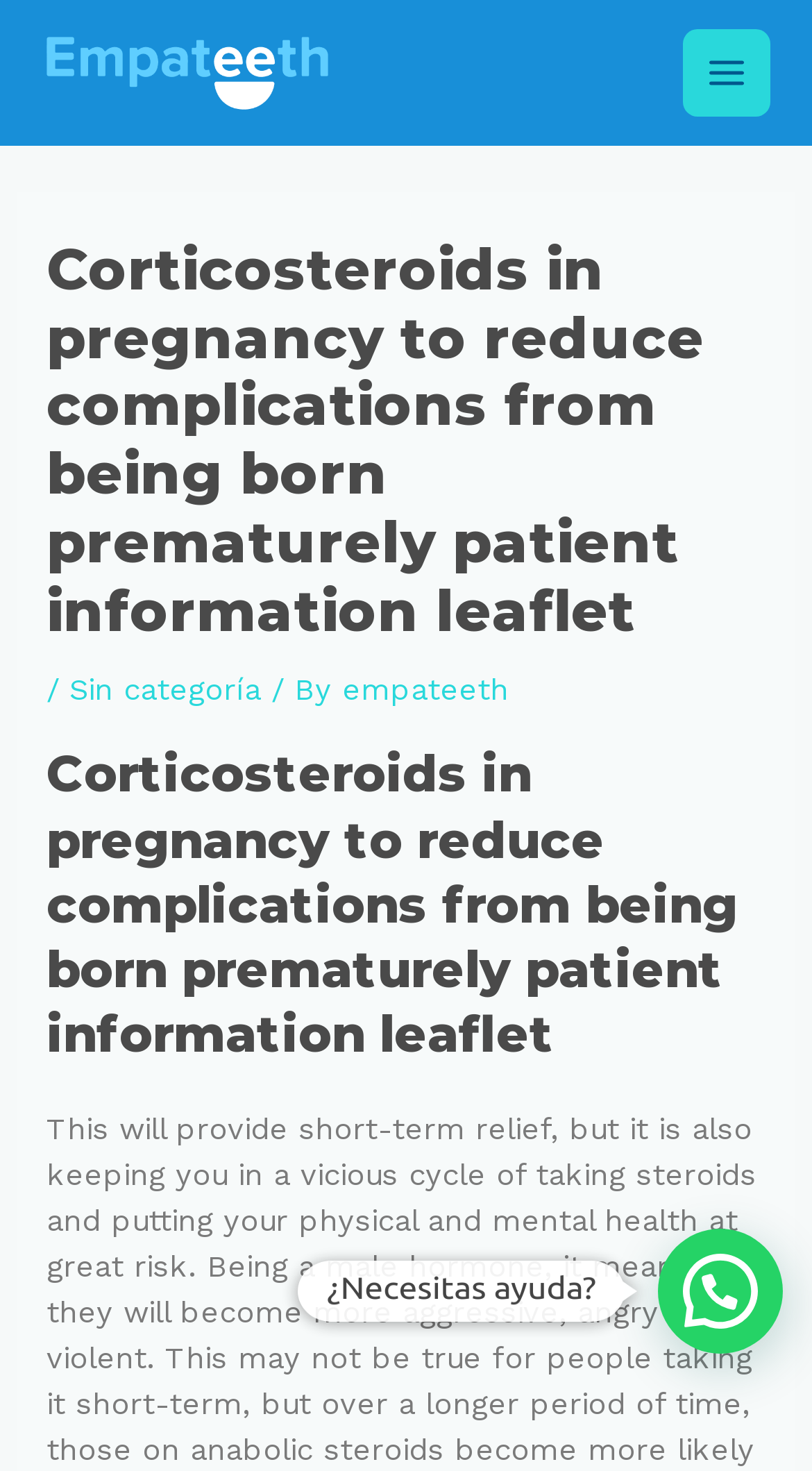Write an exhaustive caption that covers the webpage's main aspects.

The webpage appears to be a patient information leaflet about corticosteroids in pregnancy to reduce complications from being born prematurely. At the top left of the page, there is a link and an image with the text "Ortodoncia Invisible I El camino hacia sonrisas más bonitas". 

On the top right, there is a button labeled "Main Menu" with an image beside it. Below the button, there is a header section that spans almost the entire width of the page. This section contains a heading with the title of the patient information leaflet, followed by a slash and a link labeled "Sin categoría", then a static text "/ By", and finally a link labeled "empateeth". 

Below this header section, there is another heading with the same title as the previous one. At the bottom of the page, there is a static text "¿Necesitas ayuda?" which translates to "Do you need help?"